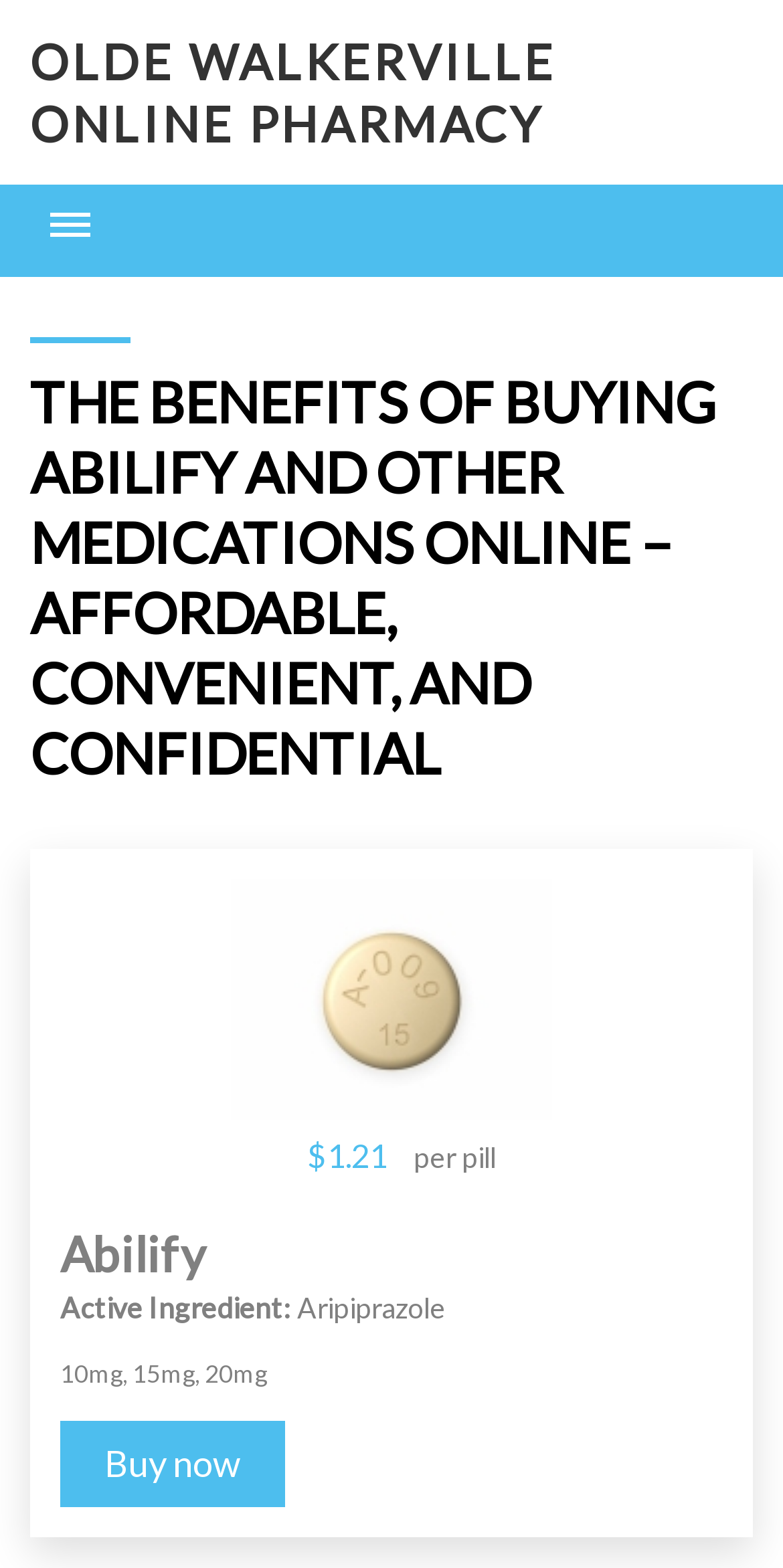Generate the title text from the webpage.

THE BENEFITS OF BUYING ABILIFY AND OTHER MEDICATIONS ONLINE – AFFORDABLE, CONVENIENT, AND CONFIDENTIAL